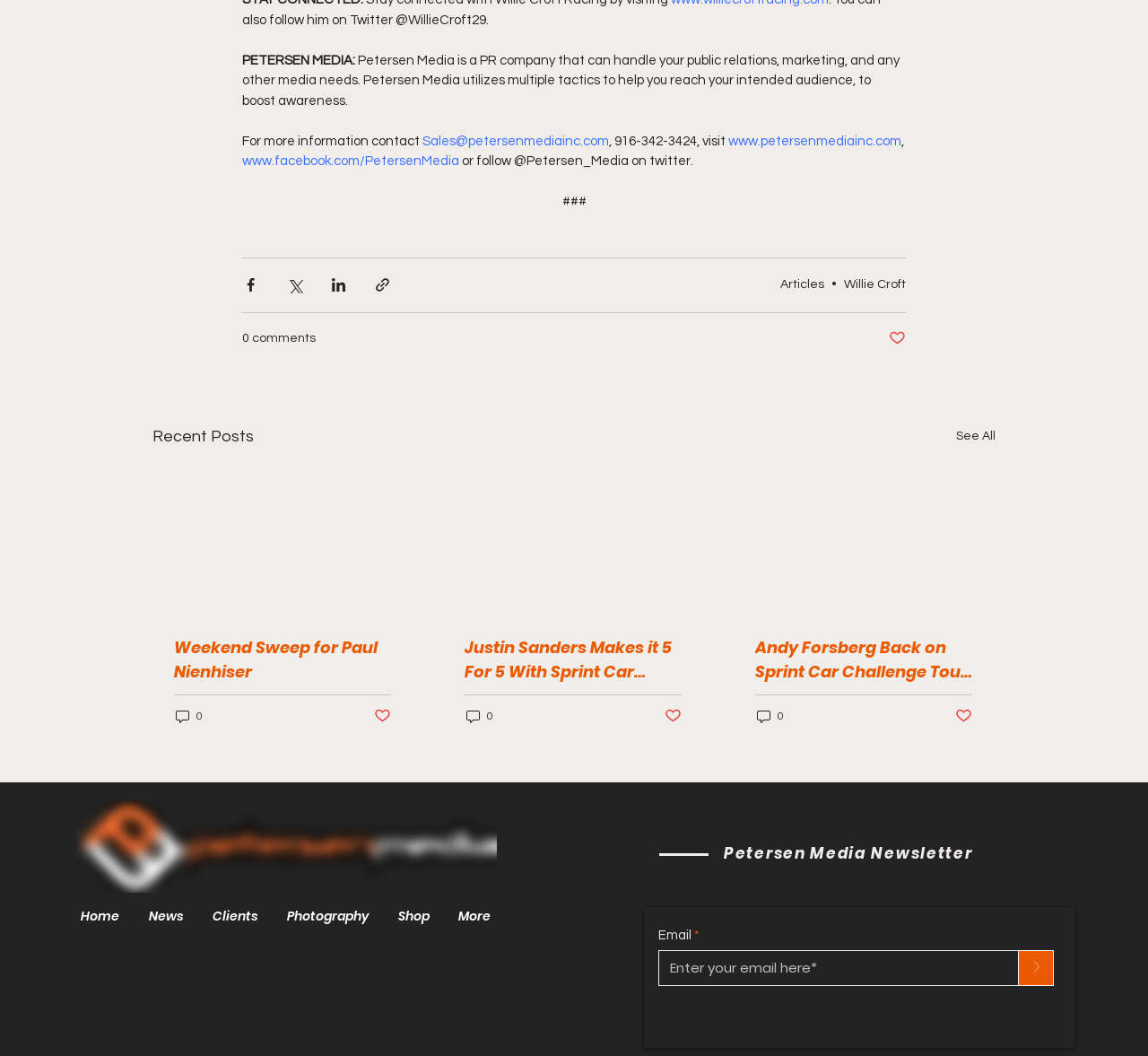Answer the question with a single word or phrase: 
How can you contact Petersen Media?

Email or phone